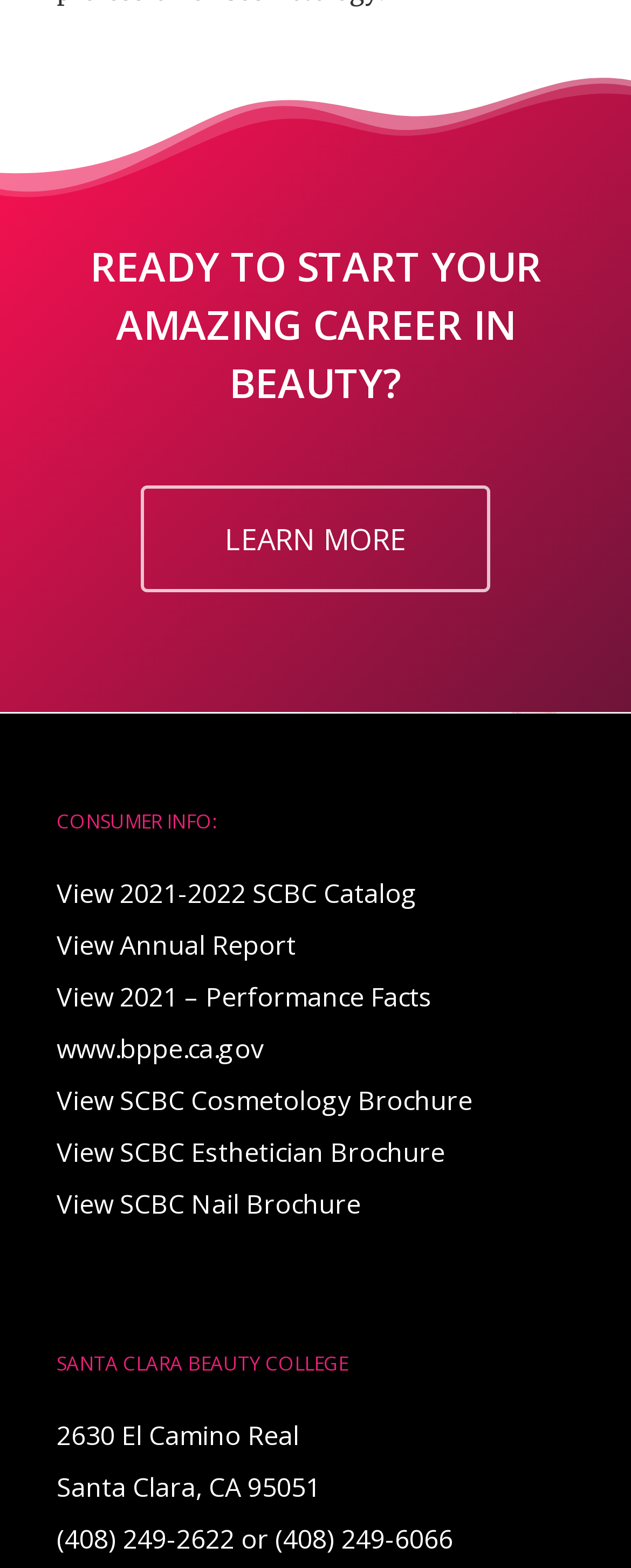Determine the bounding box coordinates of the clickable element necessary to fulfill the instruction: "Visit the SCBC Cosmetology Brochure". Provide the coordinates as four float numbers within the 0 to 1 range, i.e., [left, top, right, bottom].

[0.09, 0.691, 0.749, 0.713]